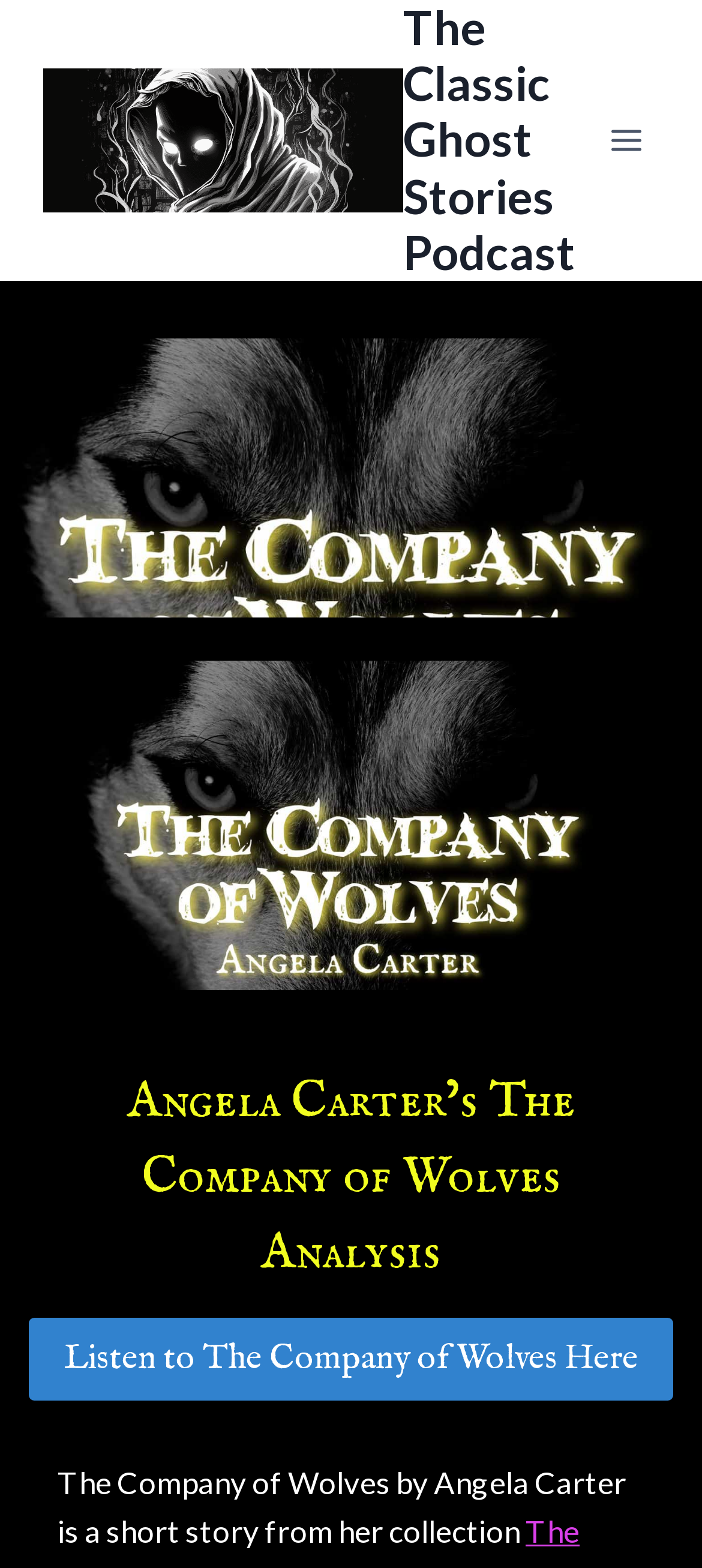Use a single word or phrase to answer this question: 
What can be done with the short story on this webpage?

Listen to it